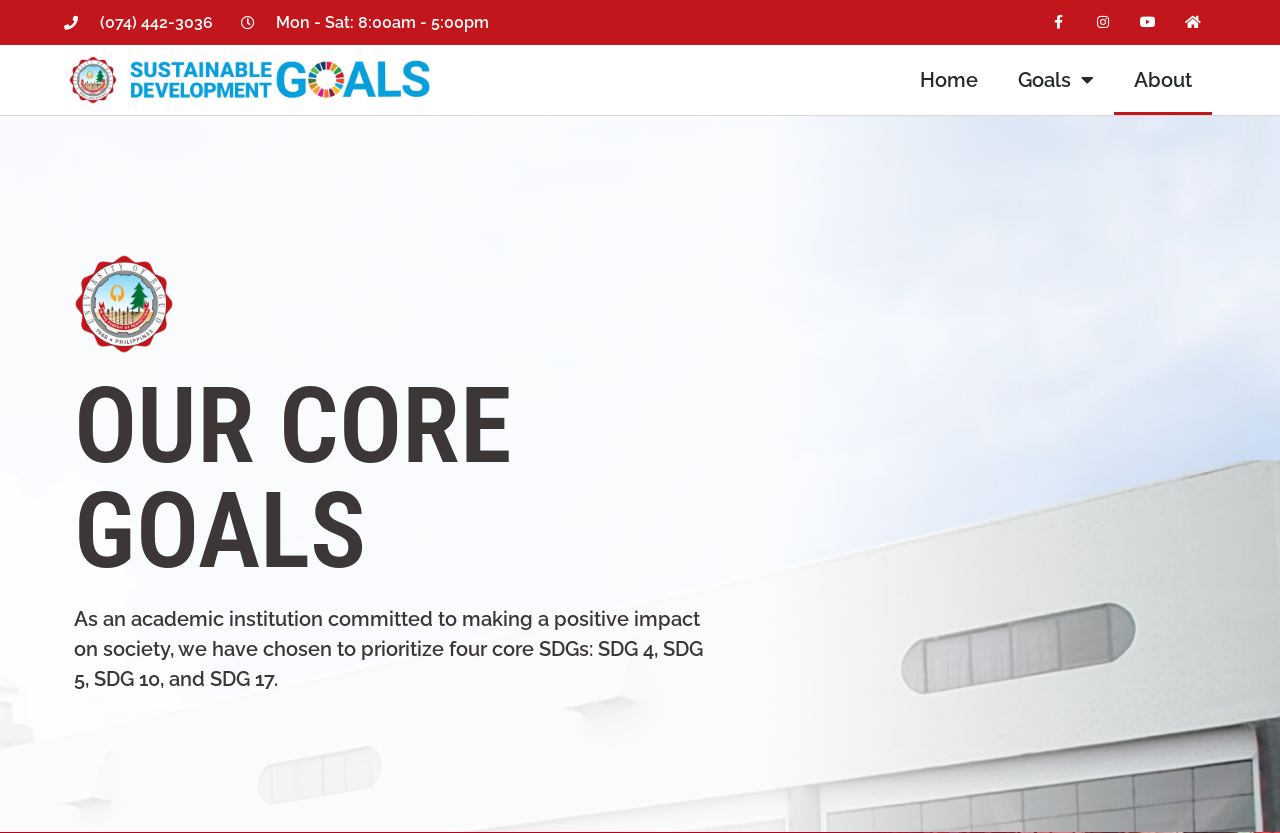Locate the bounding box of the UI element defined by this description: "https://doi.org/10.7916/D8JH3T8T". The coordinates should be given as four float numbers between 0 and 1, formatted as [left, top, right, bottom].

None